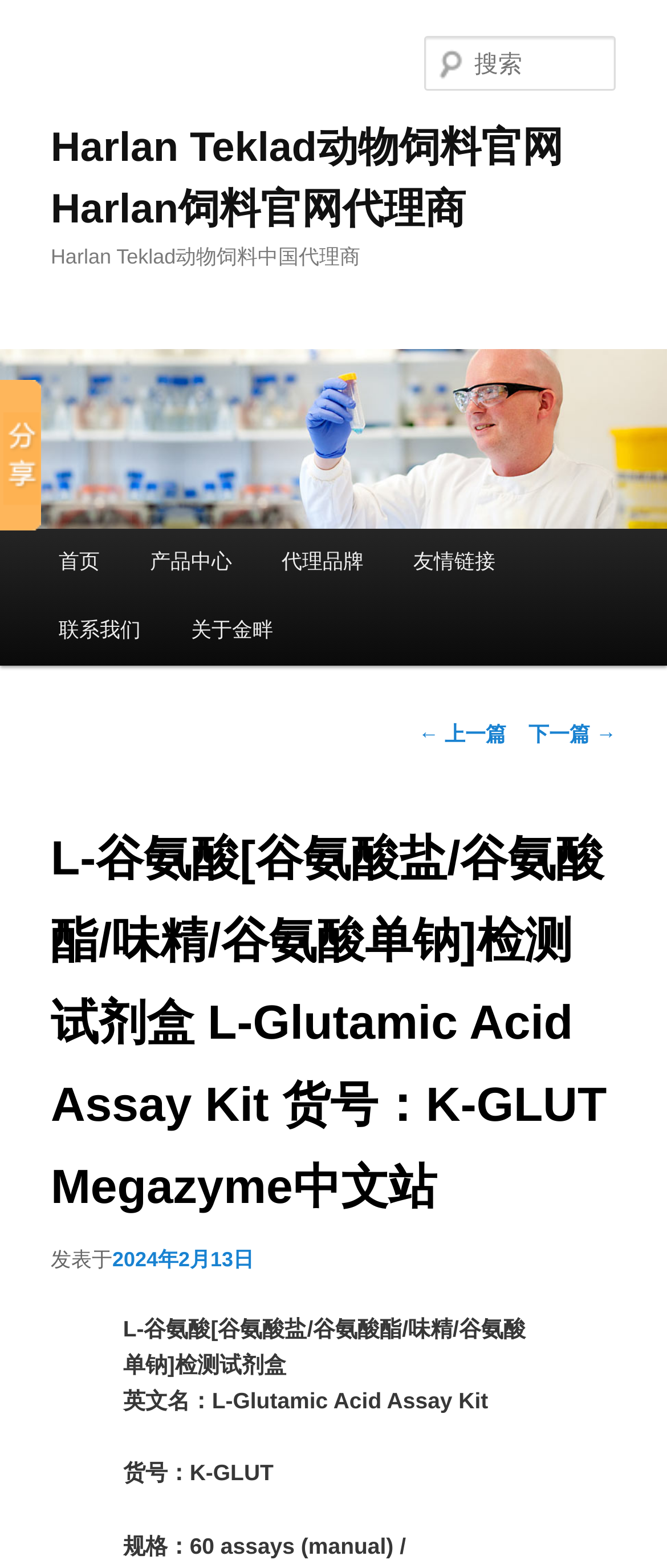Give a detailed overview of the webpage's appearance and contents.

The webpage appears to be a product page for L-谷氨酸 (L-Glutamic Acid) Assay Kit, with a focus on its features and specifications. 

At the top of the page, there is a heading that reads "Harlan Teklad动物饲料官网Harlan饲料官网代理商" which is also a link. Below this, there is an image with the same description. 

On the top-right corner, there is a search bar with a "搜索" (search) label. 

The main content area is divided into sections. On the left side, there are links to different parts of the website, including "主页" (home), "产品中心" (product center), "代理品牌" (agent brands), "友情链接" (friendly links), and "联系我们" (contact us). 

The main content section has a heading that reads "L-谷氨酸[谷氨酸盐/谷氨酸酯/味精/谷氨酸单钠]检测试剂盒 L-Glutamic Acid Assay Kit 货号：K-GLUT Megazyme中文站". Below this, there is a section with details about the product, including its English name, product number, and specifications. 

There are also links to navigate to the previous and next articles, as well as a section with a heading "文章导航" (article navigation).